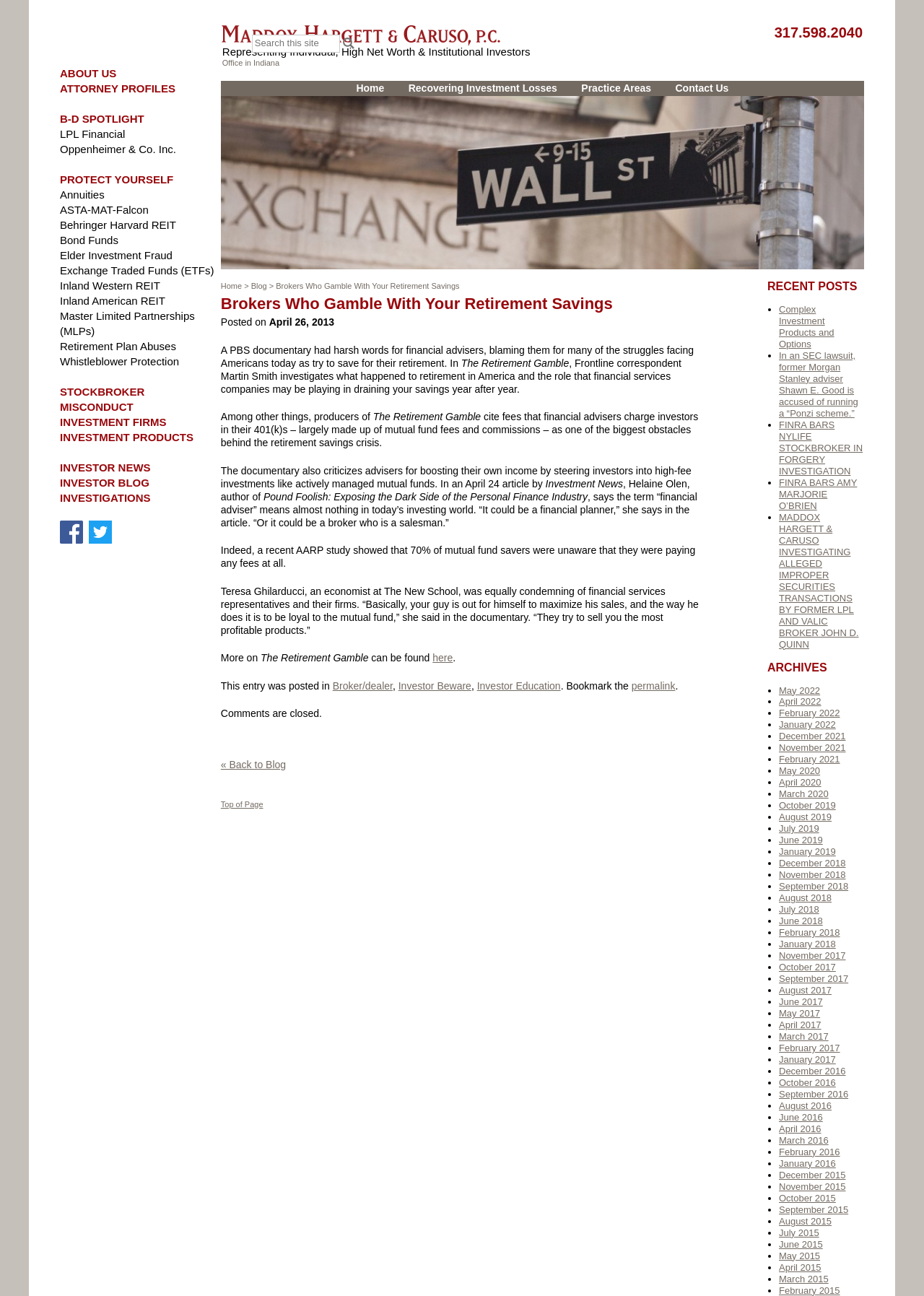Determine the bounding box coordinates of the clickable area required to perform the following instruction: "Click on the 'HOME' link". The coordinates should be represented as four float numbers between 0 and 1: [left, top, right, bottom].

None